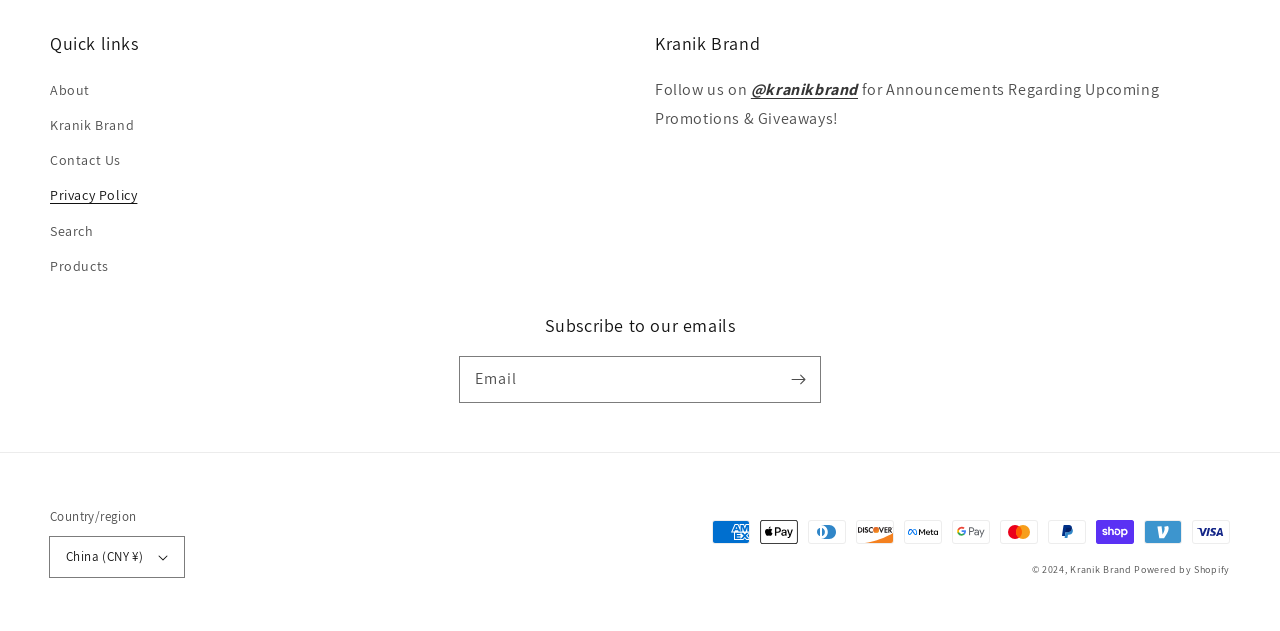Calculate the bounding box coordinates for the UI element based on the following description: "Additional troubleshooting information". Ensure the coordinates are four float numbers between 0 and 1, i.e., [left, top, right, bottom].

None